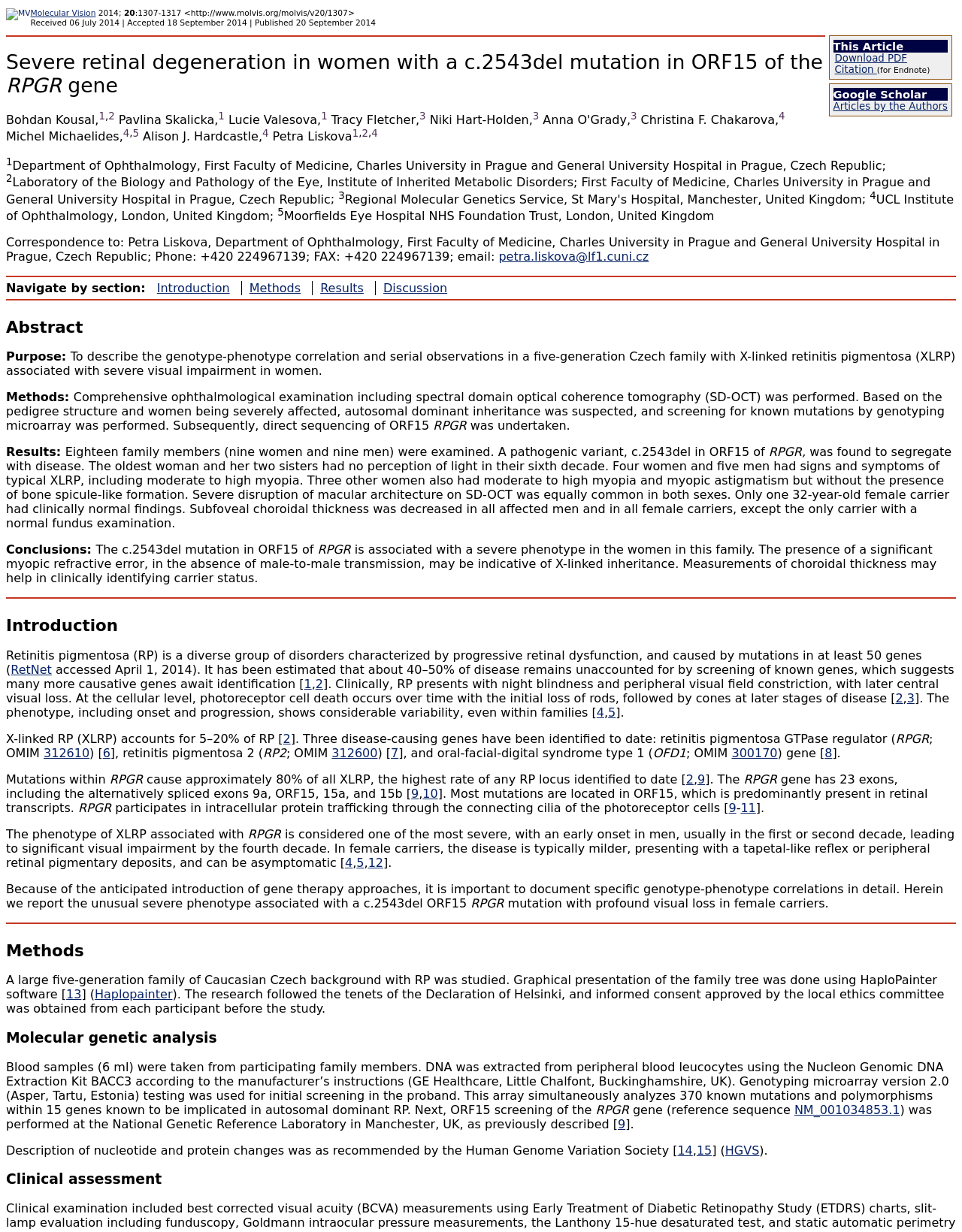Please determine the bounding box coordinates of the element to click in order to execute the following instruction: "Download the article in PDF format". The coordinates should be four float numbers between 0 and 1, specified as [left, top, right, bottom].

[0.868, 0.043, 0.943, 0.052]